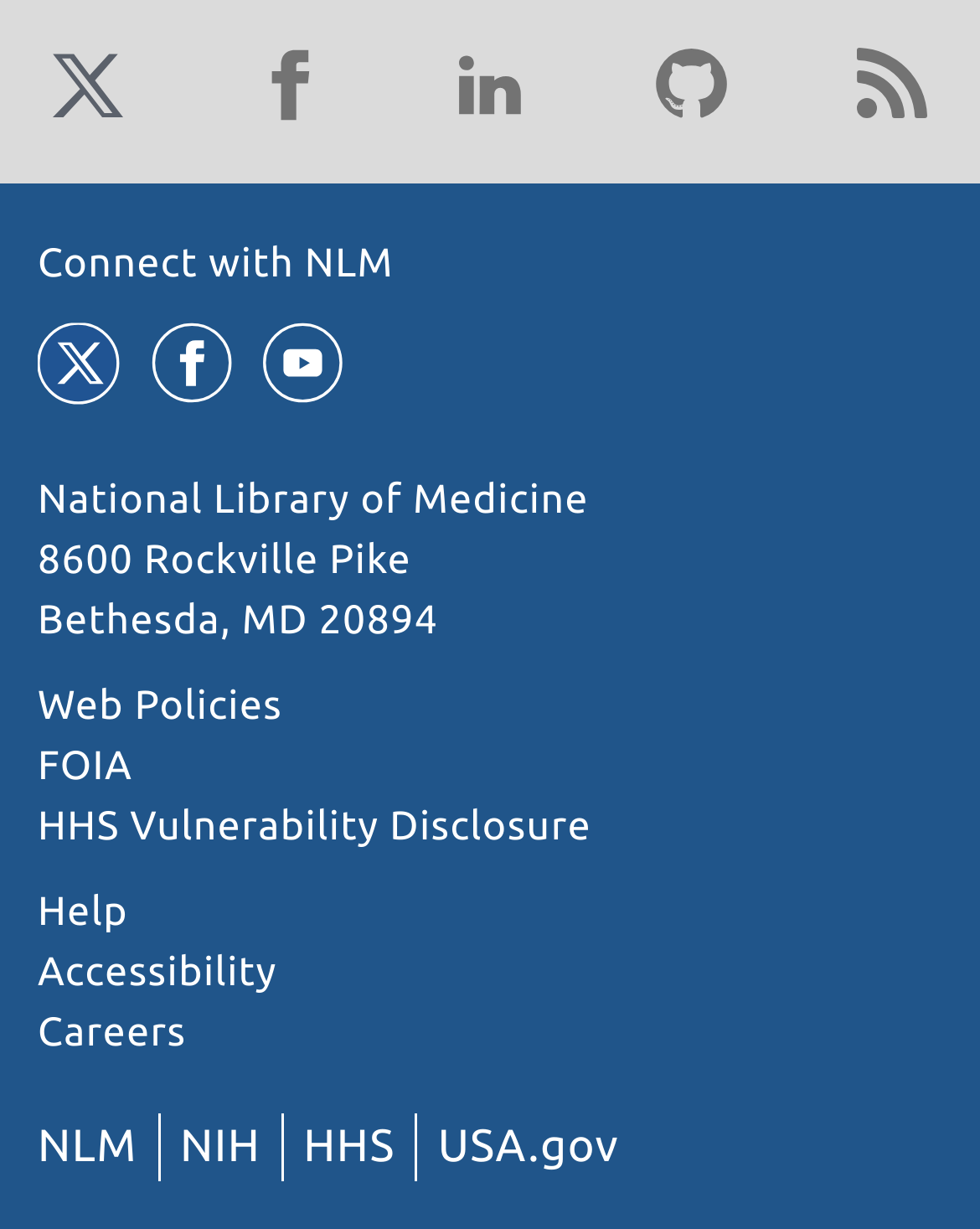Please locate the bounding box coordinates of the element that needs to be clicked to achieve the following instruction: "Connect with NLM on Twitter". The coordinates should be four float numbers between 0 and 1, i.e., [left, top, right, bottom].

[0.038, 0.26, 0.128, 0.332]